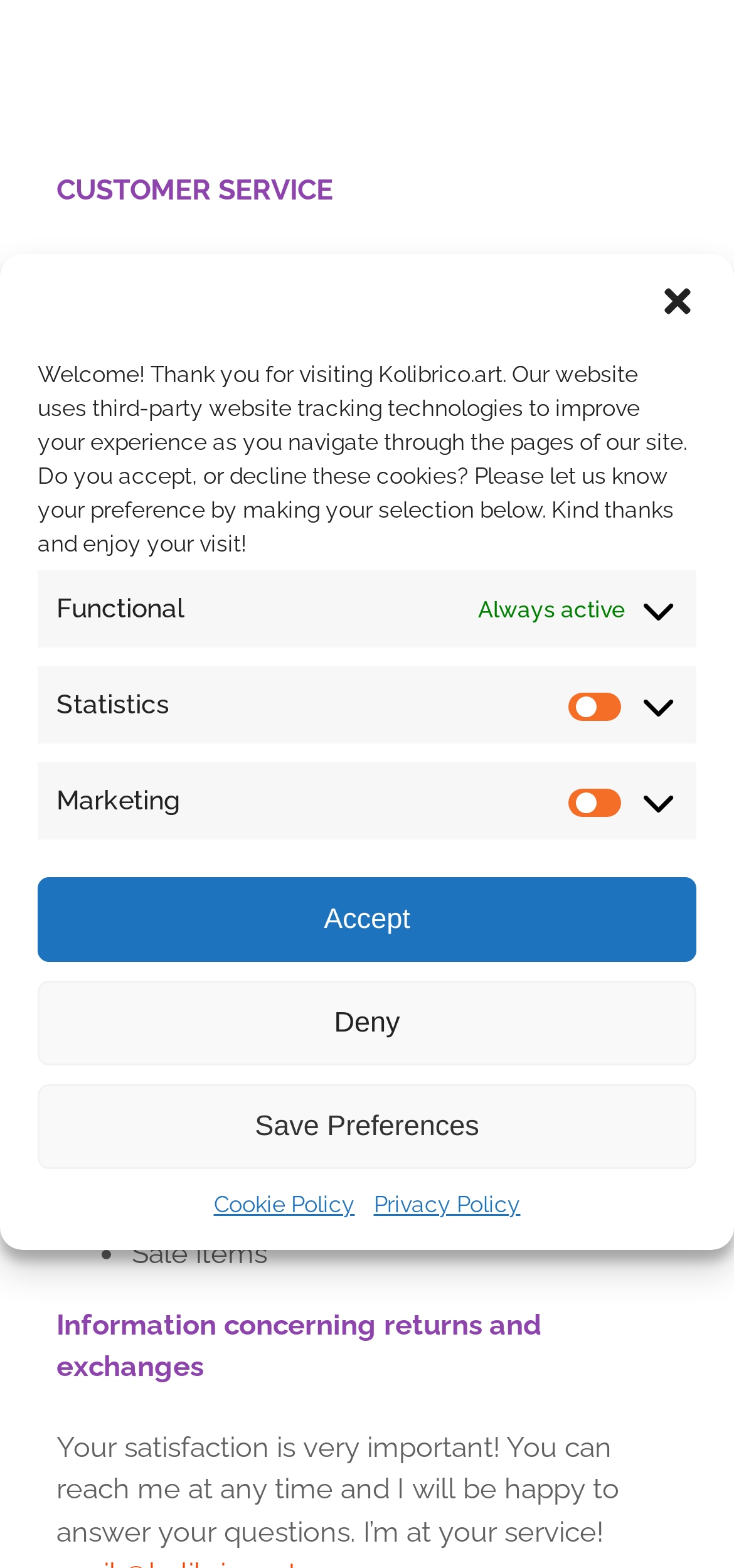What is the contact email for customer service?
Please look at the screenshot and answer in one word or a short phrase.

yanik@kolibrico.art